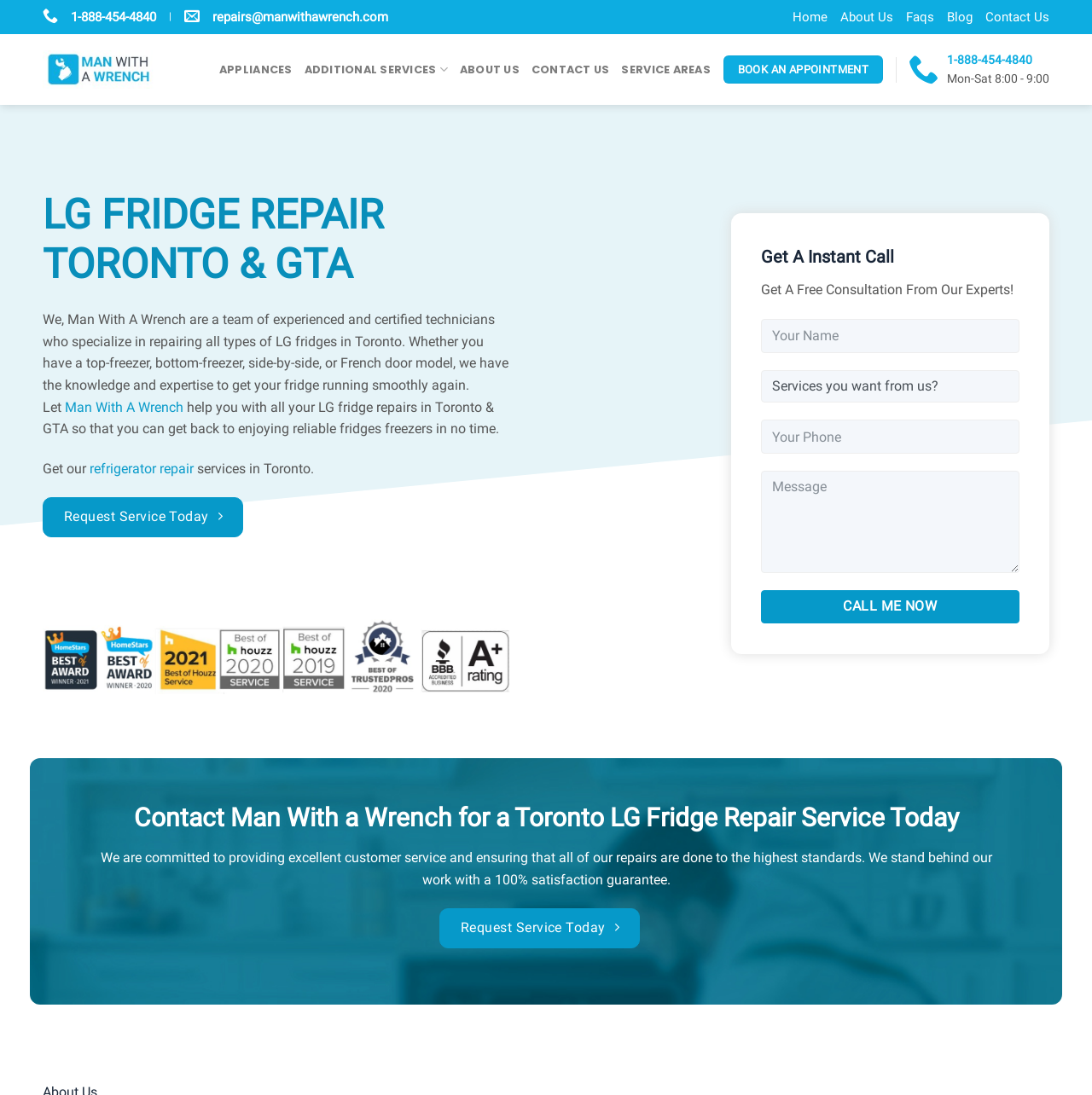Respond concisely with one word or phrase to the following query:
What is the guarantee offered by Man With A Wrench?

100% satisfaction guarantee